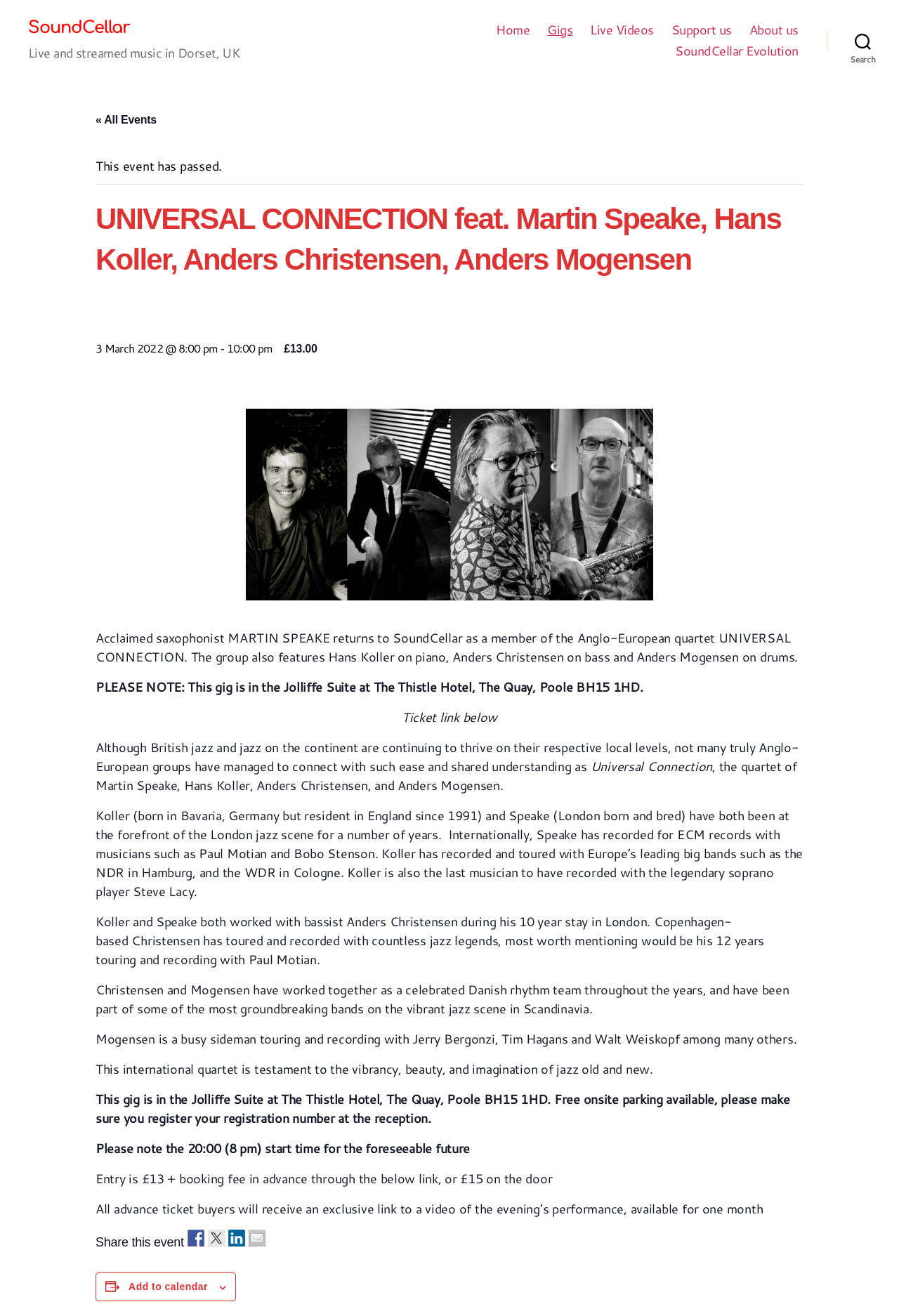Refer to the image and offer a detailed explanation in response to the question: What is the name of the event?

I found the answer by looking at the heading element with the text 'UNIVERSAL CONNECTION feat. Martin Speake, Hans Koller, Anders Christensen, Anders Mogensen' which is likely to be the title of the event.